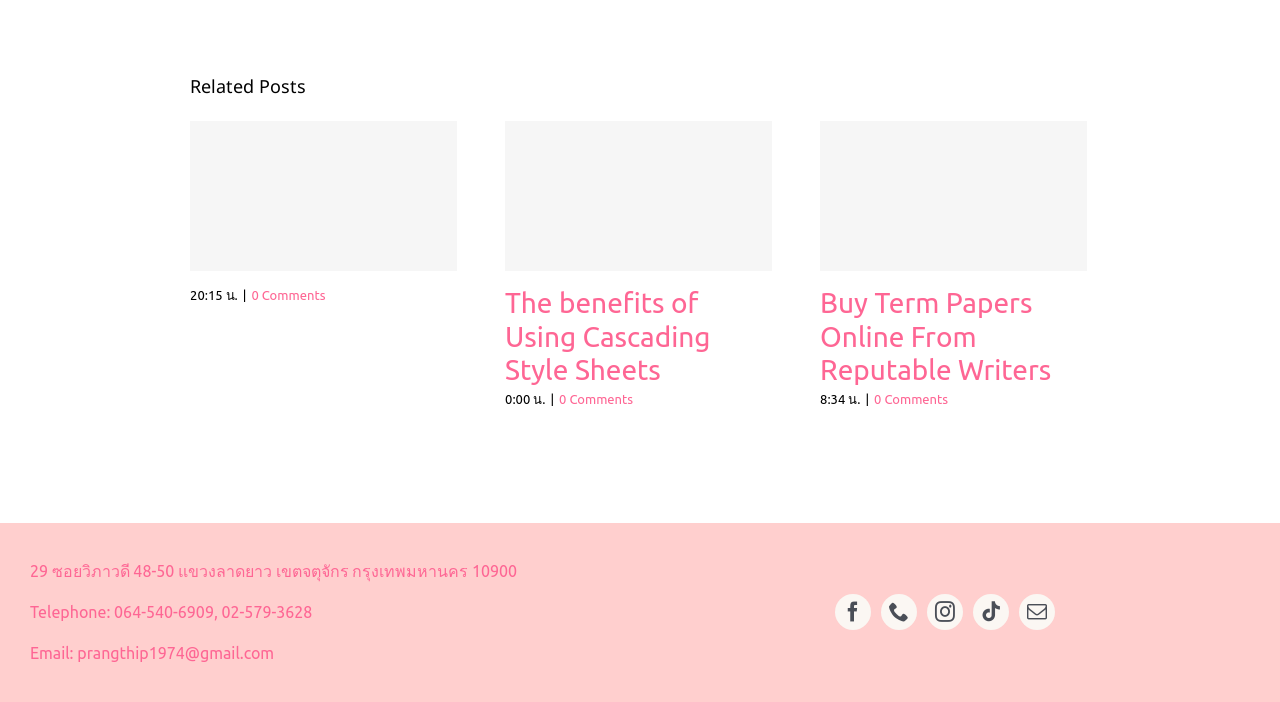Please specify the bounding box coordinates of the clickable region to carry out the following instruction: "Open 'Buy Term Papers Online From Reputable Writers'". The coordinates should be four float numbers between 0 and 1, in the format [left, top, right, bottom].

[0.641, 0.407, 0.849, 0.551]